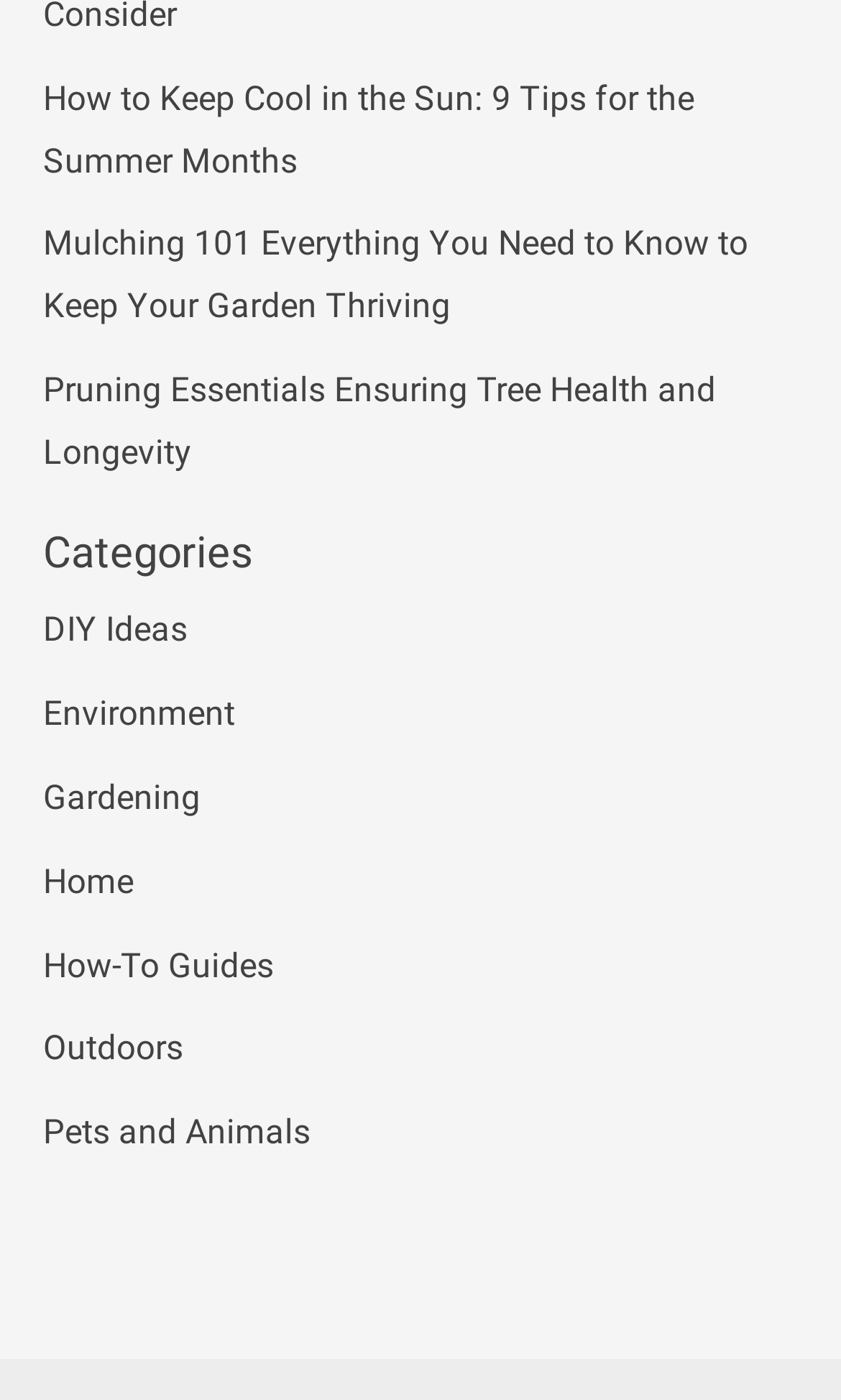Specify the bounding box coordinates (top-left x, top-left y, bottom-right x, bottom-right y) of the UI element in the screenshot that matches this description: How-To Guides

[0.051, 0.676, 0.326, 0.704]